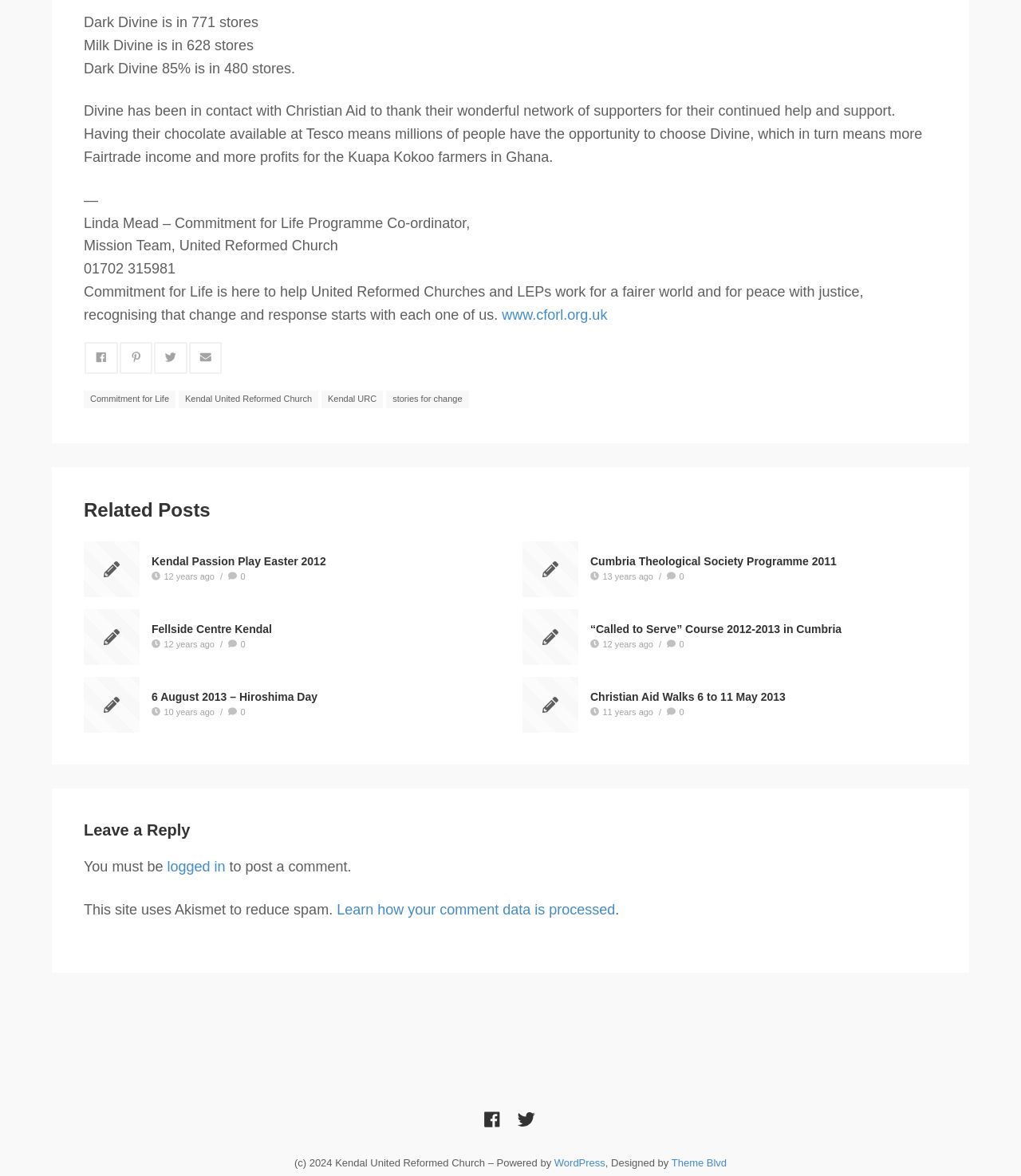Please identify the bounding box coordinates of the element's region that needs to be clicked to fulfill the following instruction: "Leave a reply". The bounding box coordinates should consist of four float numbers between 0 and 1, i.e., [left, top, right, bottom].

[0.082, 0.698, 0.918, 0.714]